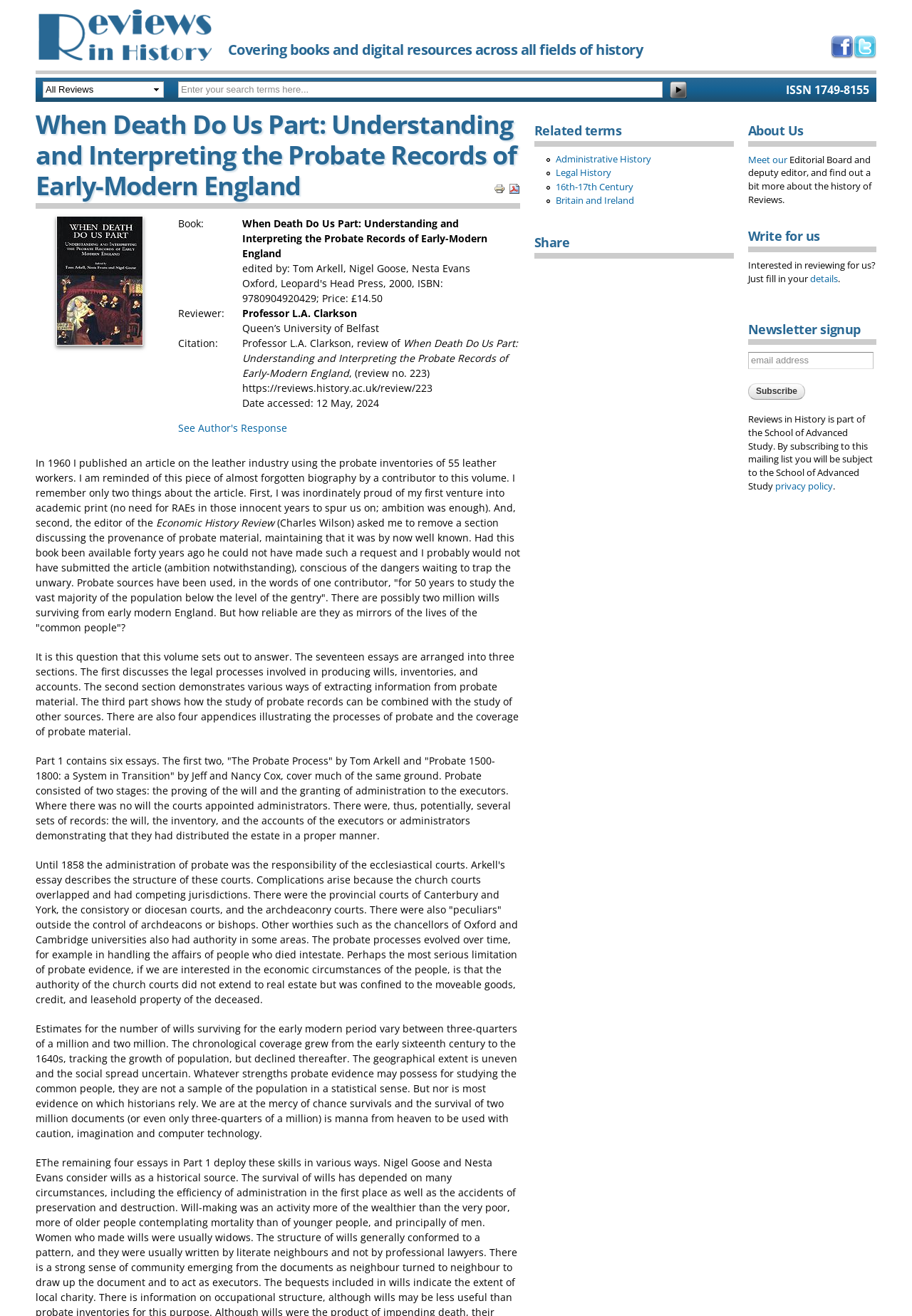Please analyze the image and give a detailed answer to the question:
What is the price of the book?

The price of the book is mentioned in the section with the heading 'Book:' where it is written as 'Price: £14.50'.